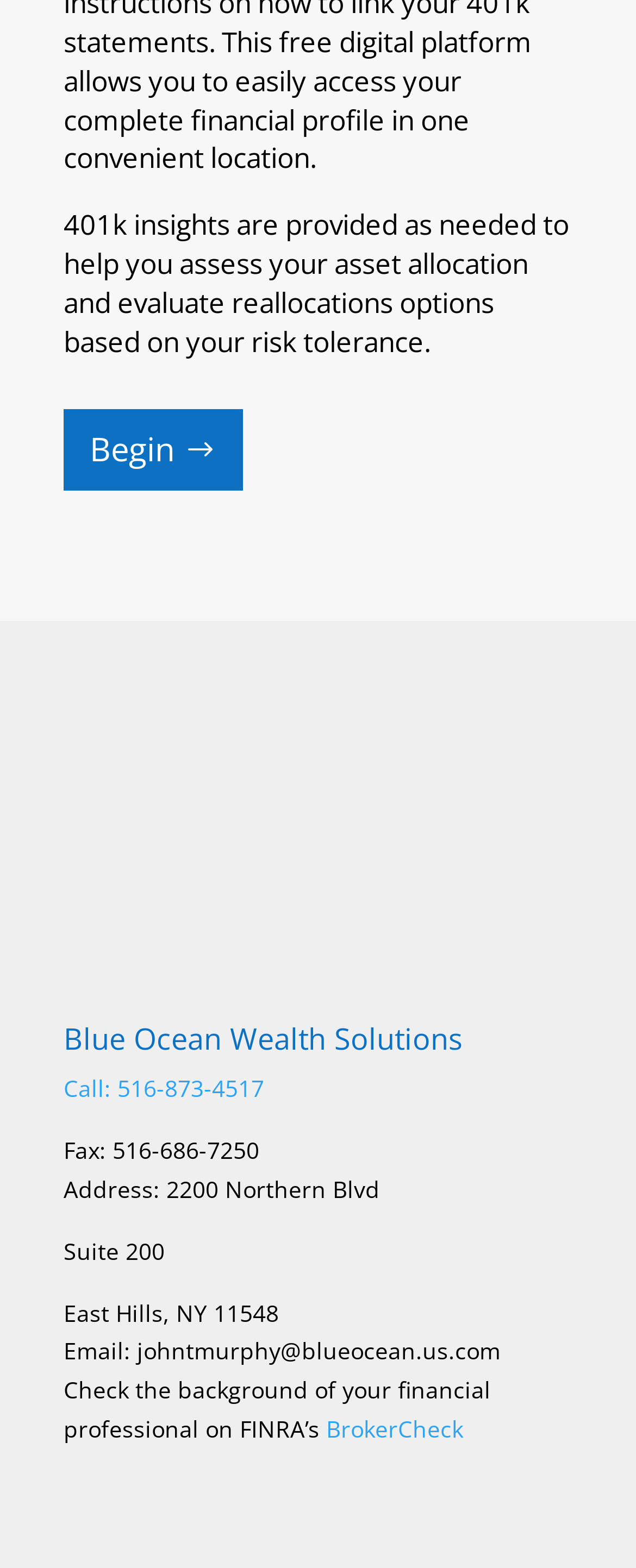Use a single word or phrase to answer the question: 
What is the phone number to call?

516-873-4517